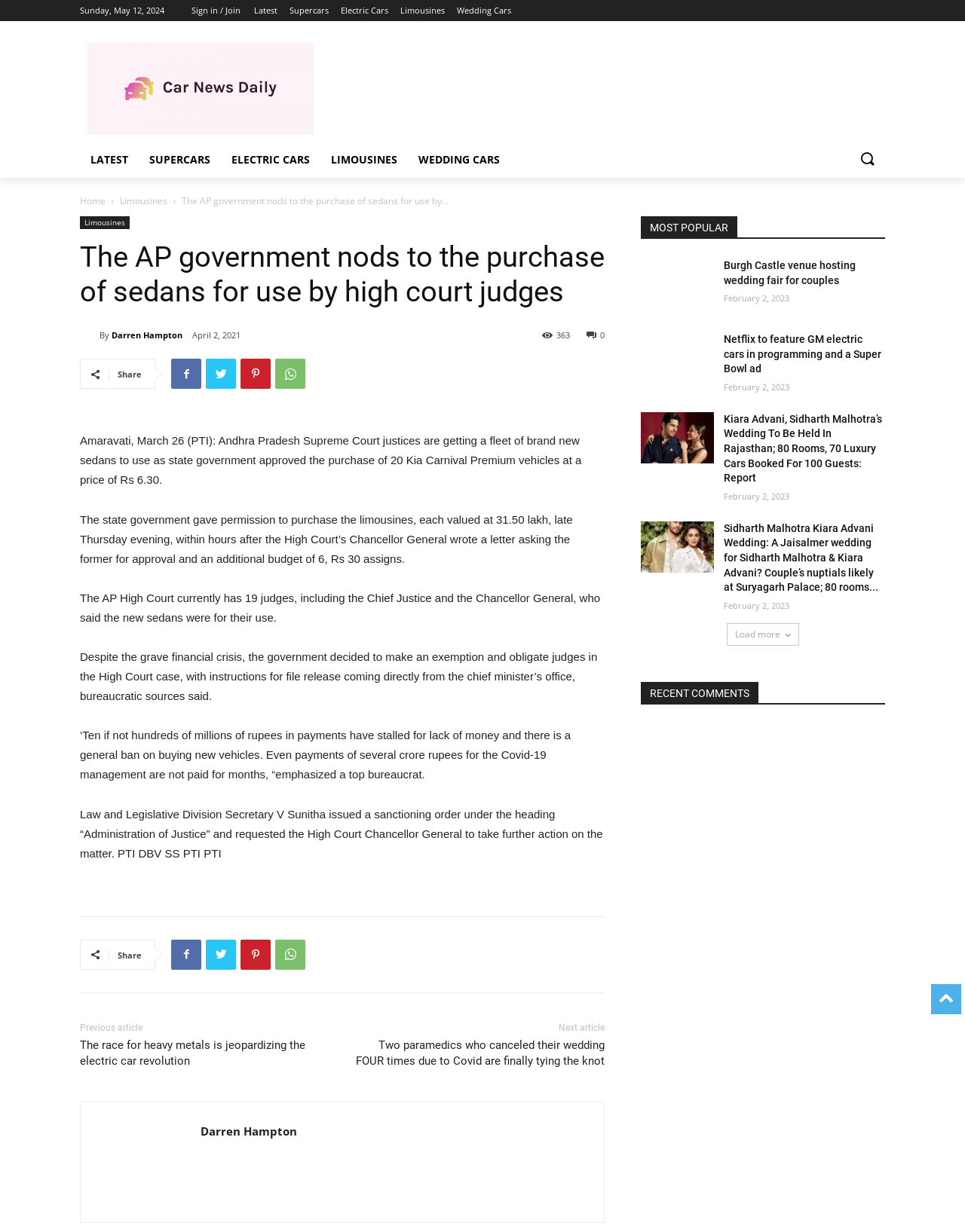Answer the question using only a single word or phrase: 
What is the price of each Kia Carnival Premium vehicle?

Rs 31.50 lakh